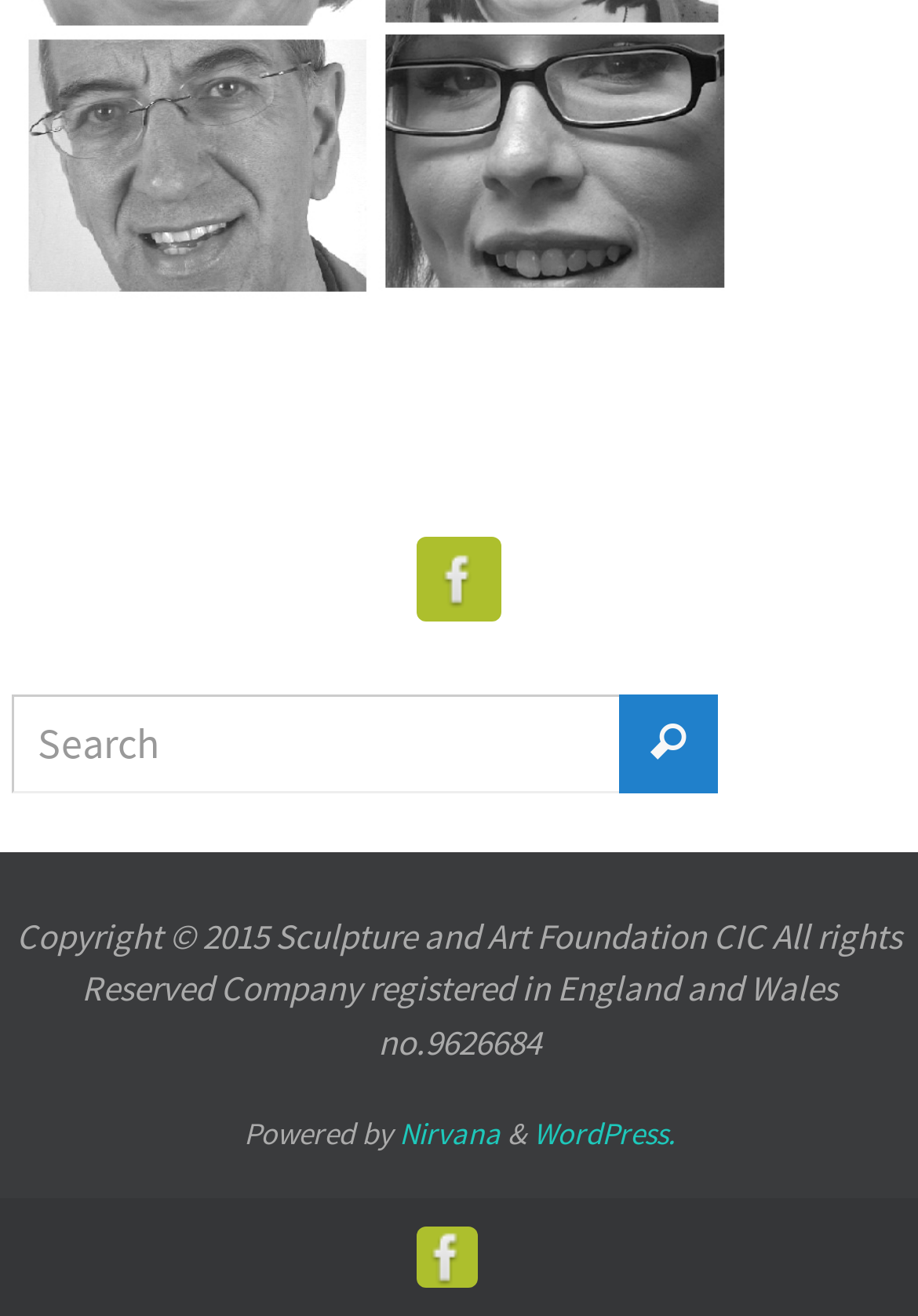What is the purpose of the textbox?
Provide a fully detailed and comprehensive answer to the question.

The textbox is accompanied by a static text 'Search', suggesting that the purpose of the textbox is to input search queries.